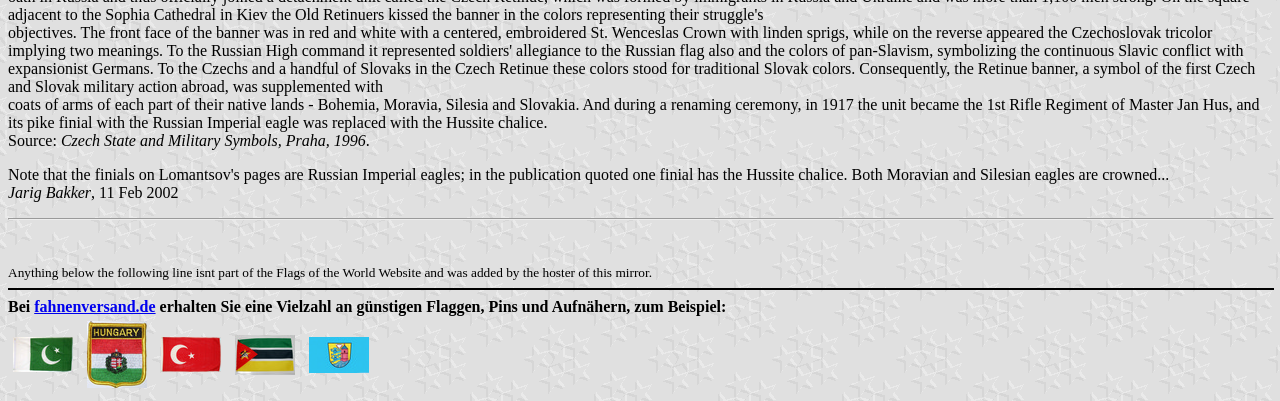Using the details from the image, please elaborate on the following question: What is the source of the information?

The answer can be found in the StaticText elements, where it is mentioned 'Source: Czech State and Military Symbols, Praha, 1996'.